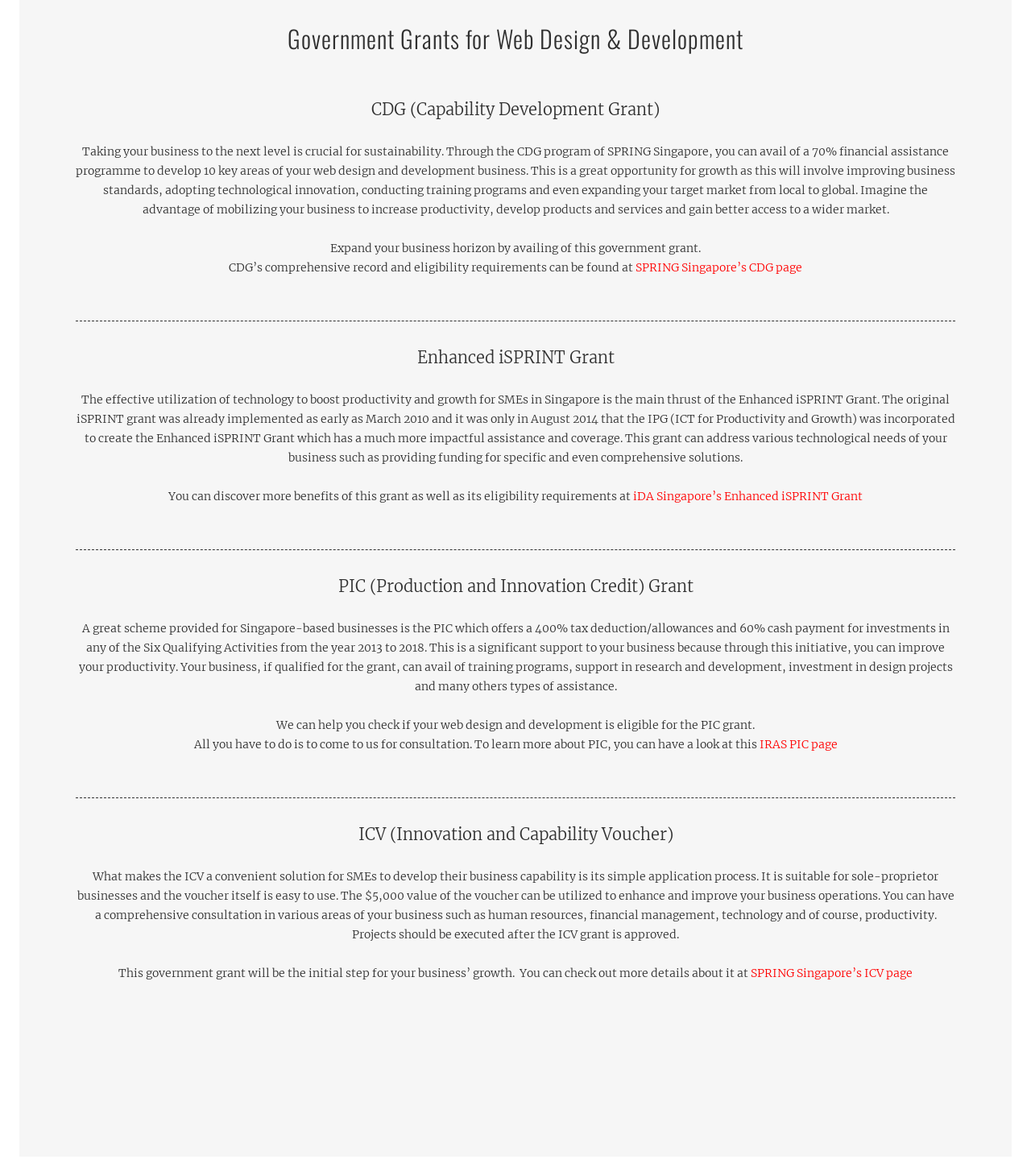Determine the bounding box coordinates for the HTML element described here: "IRAS PIC page".

[0.736, 0.627, 0.812, 0.639]